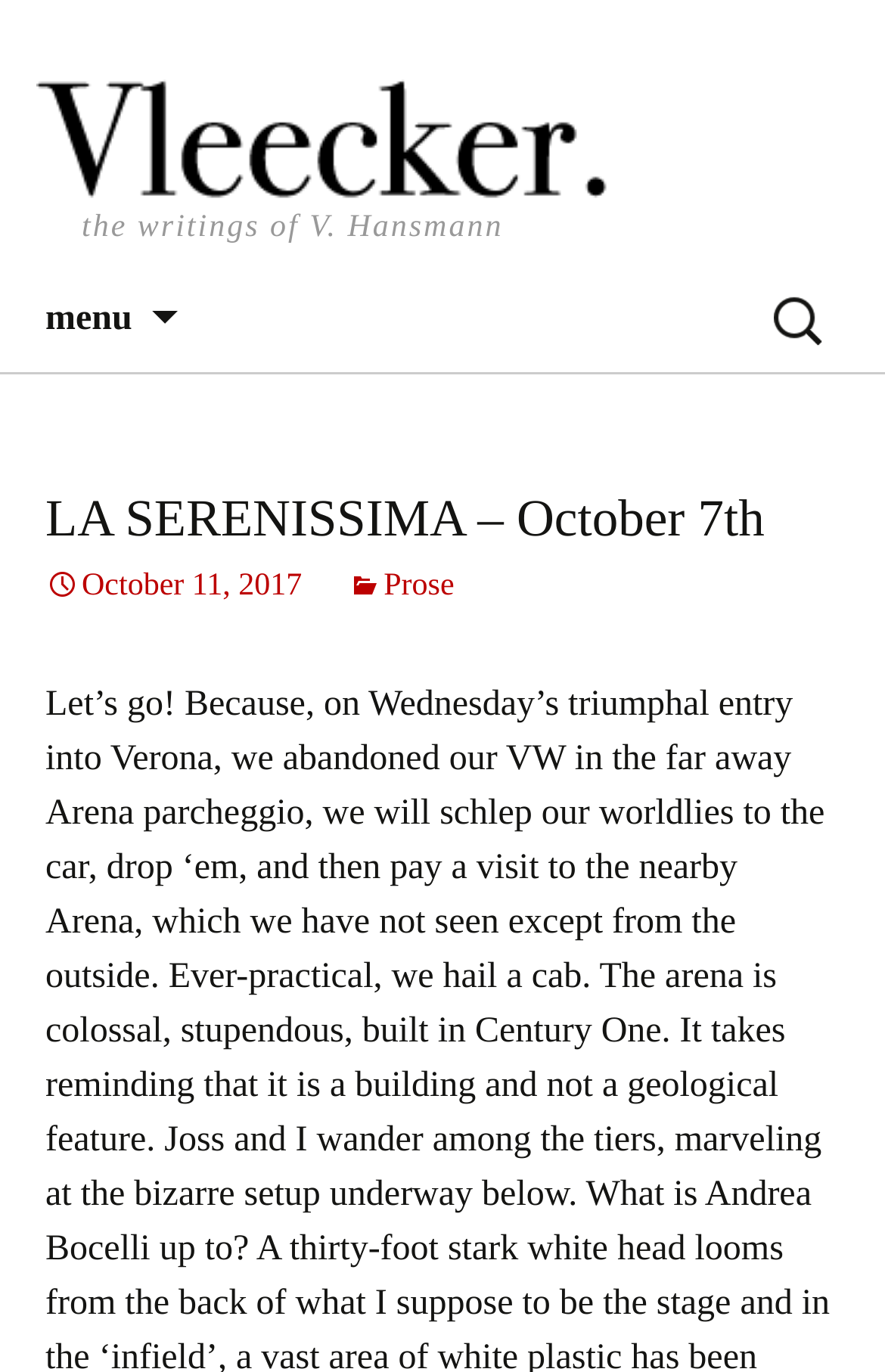Determine the bounding box coordinates for the UI element matching this description: "Prose".

[0.393, 0.414, 0.513, 0.439]